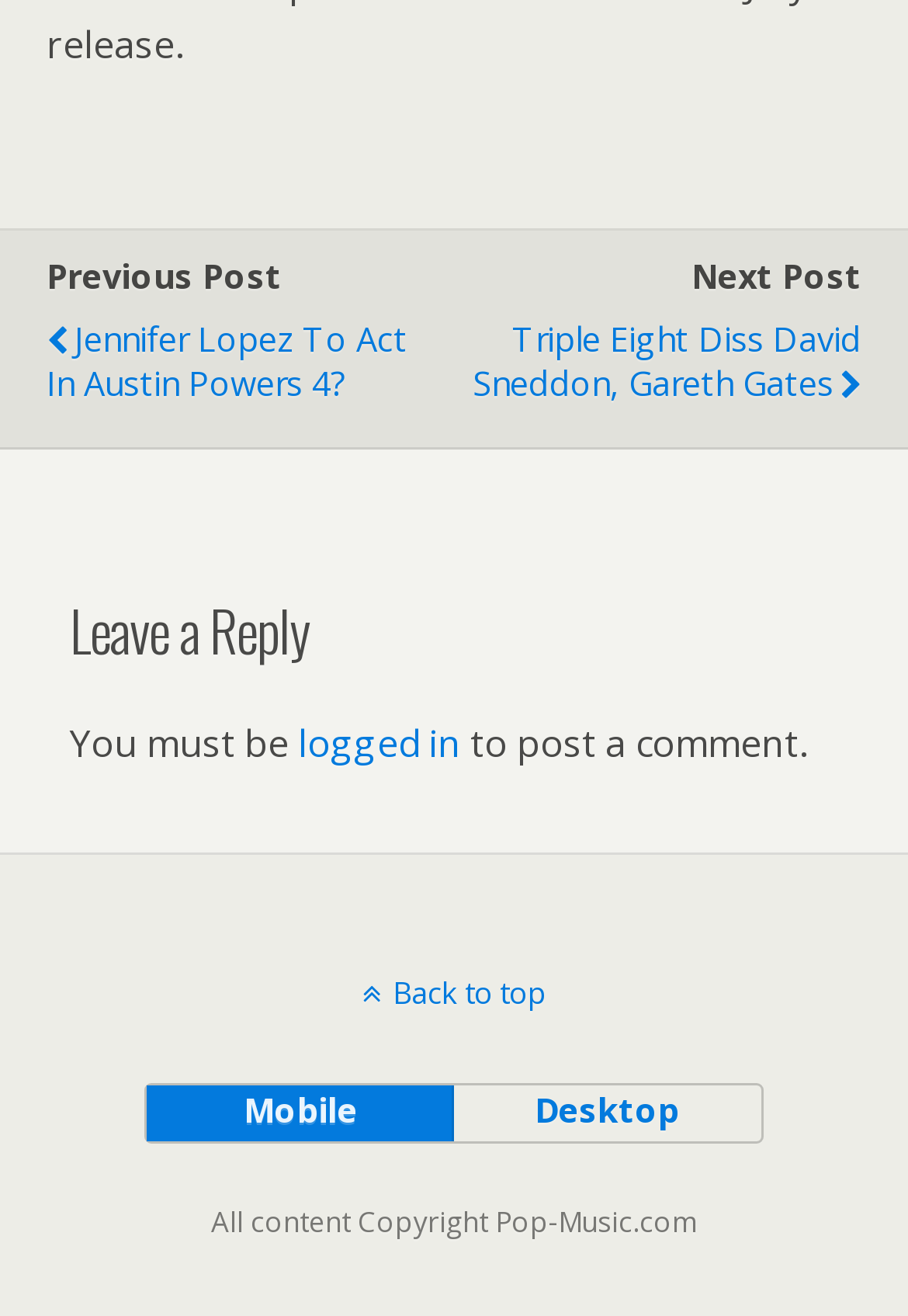Provide your answer in one word or a succinct phrase for the question: 
What is required to post a comment?

Logged in